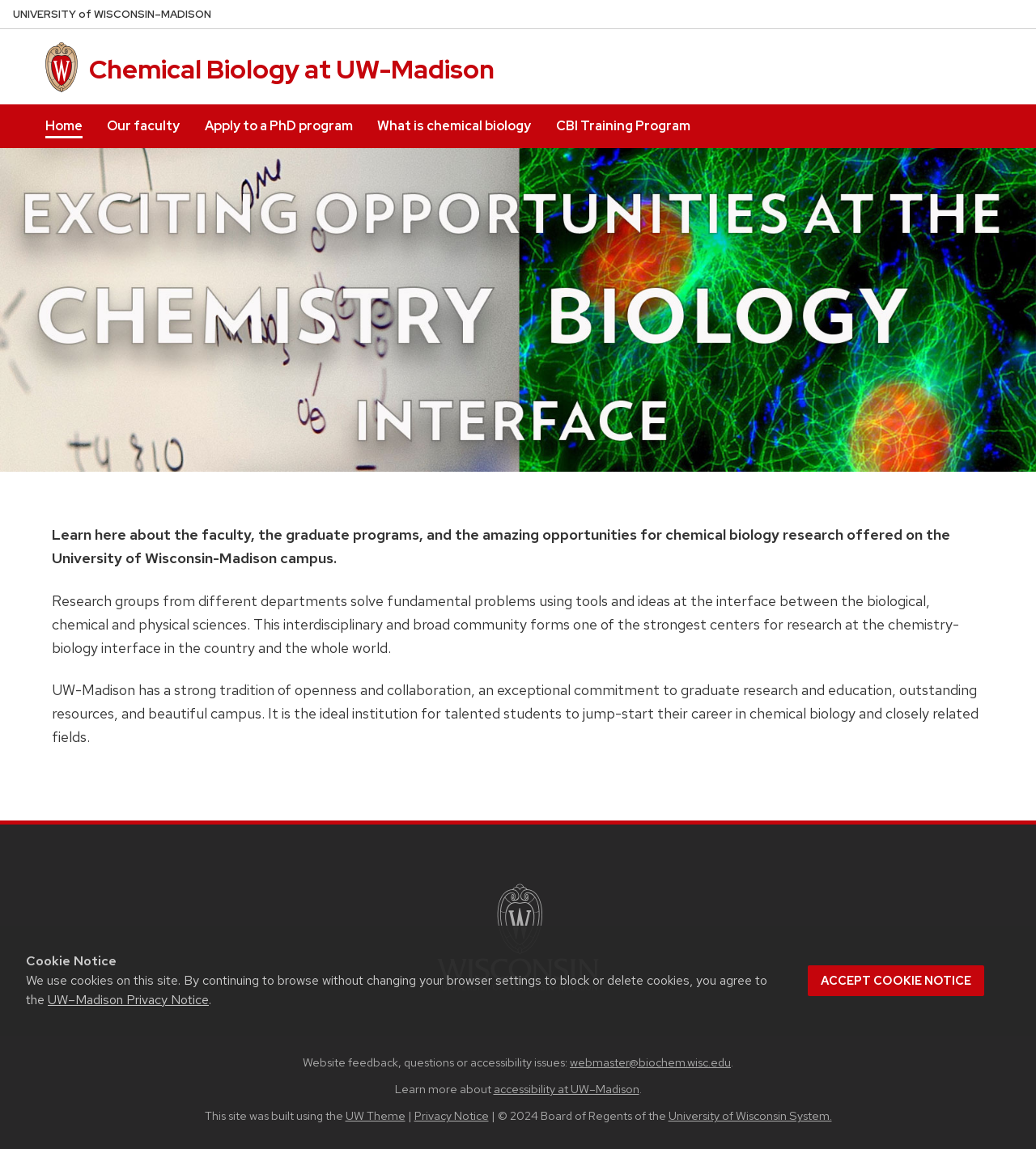Describe in detail what you see on the webpage.

This webpage is about the Chemical Biology department at the University of Wisconsin-Madison. At the top, there is a cookie notice dialog with a heading, a paragraph of text, a link to the UW-Madison Privacy Notice, and an "Accept cookie notice" button. Below the cookie notice, there is a link to skip to the main content and a link to the University of Wisconsin Madison home page.

The main content of the page is divided into several sections. At the top, there is a heading that reads "Chemical Biology at UW-Madison" and a link to the same page. Below this, there is a navigation menu with links to "Home", "Our faculty", "Apply to a PhD program", "What is chemical biology", and "CBI Training Program".

The next section features a lead image with a caption "Exciting opportunities at the Chemistry Biology interface". Below the image, there is a main article section that contains three paragraphs of text. The first paragraph introduces the faculty, graduate programs, and research opportunities in chemical biology at UW-Madison. The second paragraph describes the interdisciplinary research community at the university, which solves fundamental problems using tools and ideas from biological, chemical, and physical sciences. The third paragraph highlights the university's strong tradition of openness, collaboration, and commitment to graduate research and education.

At the bottom of the page, there is a footer section with several links and pieces of text. There is a link to the main university website, a university logo, and a section for website feedback, questions, or accessibility issues. There are also links to learn more about accessibility at UW-Madison, the UW Theme, and the Privacy Notice. Finally, there is a copyright notice that reads "© 2024 Board of Regents of the University of Wisconsin System."